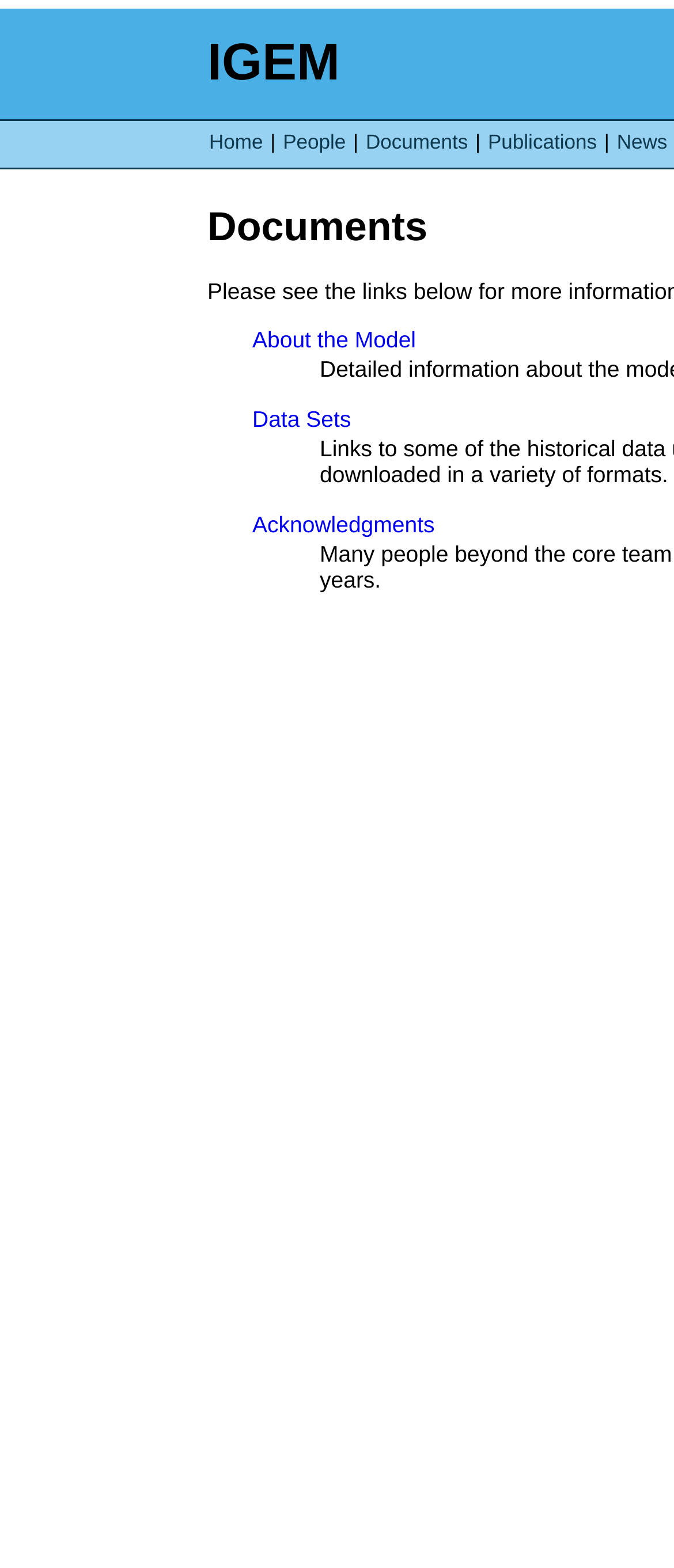Locate the UI element described by Data Sets and provide its bounding box coordinates. Use the format (top-left x, top-left y, bottom-right x, bottom-right y) with all values as floating point numbers between 0 and 1.

[0.374, 0.259, 0.521, 0.276]